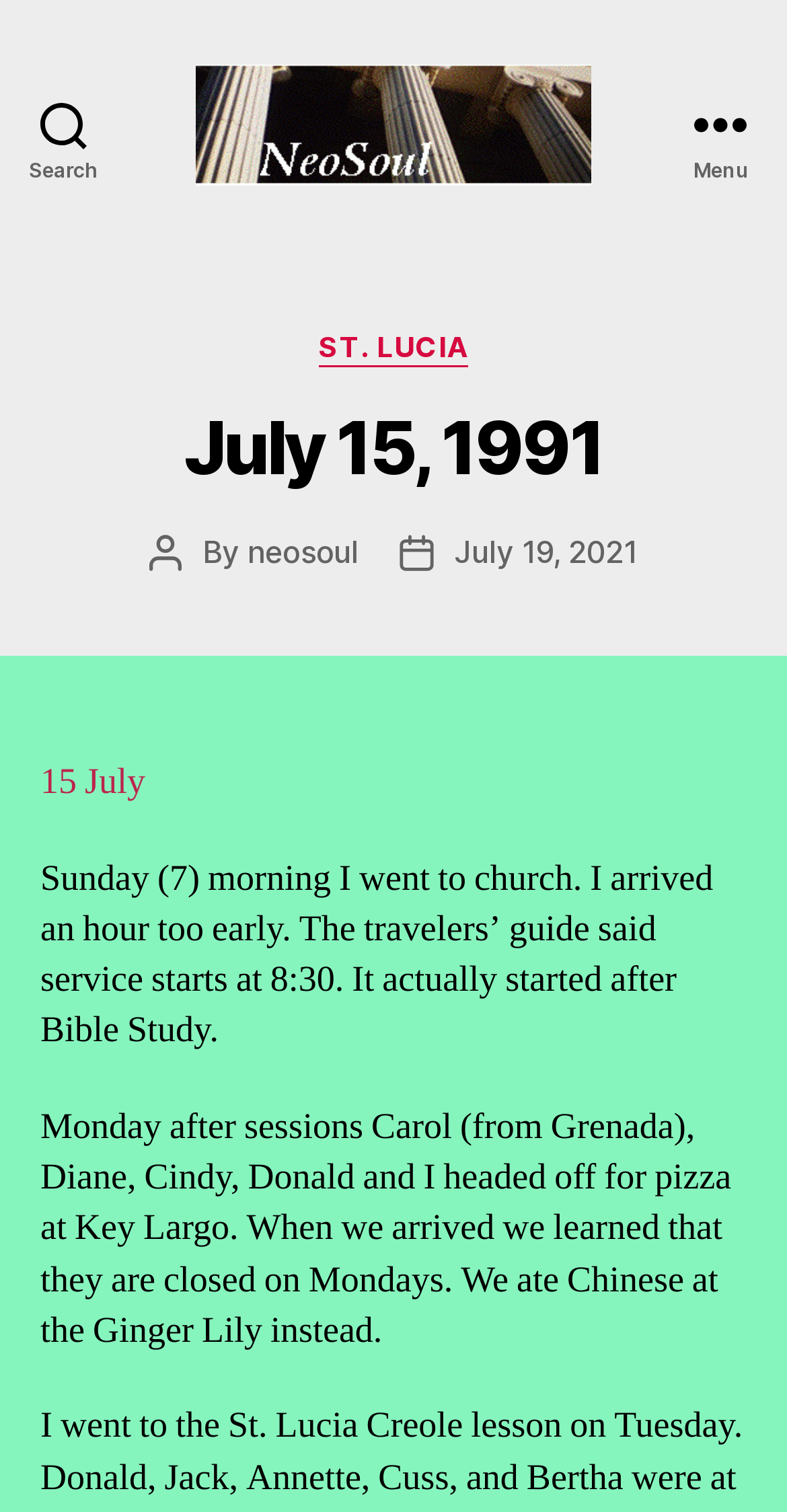Using the provided description July 19, 2021, find the bounding box coordinates for the UI element. Provide the coordinates in (top-left x, top-left y, bottom-right x, bottom-right y) format, ensuring all values are between 0 and 1.

[0.577, 0.352, 0.809, 0.377]